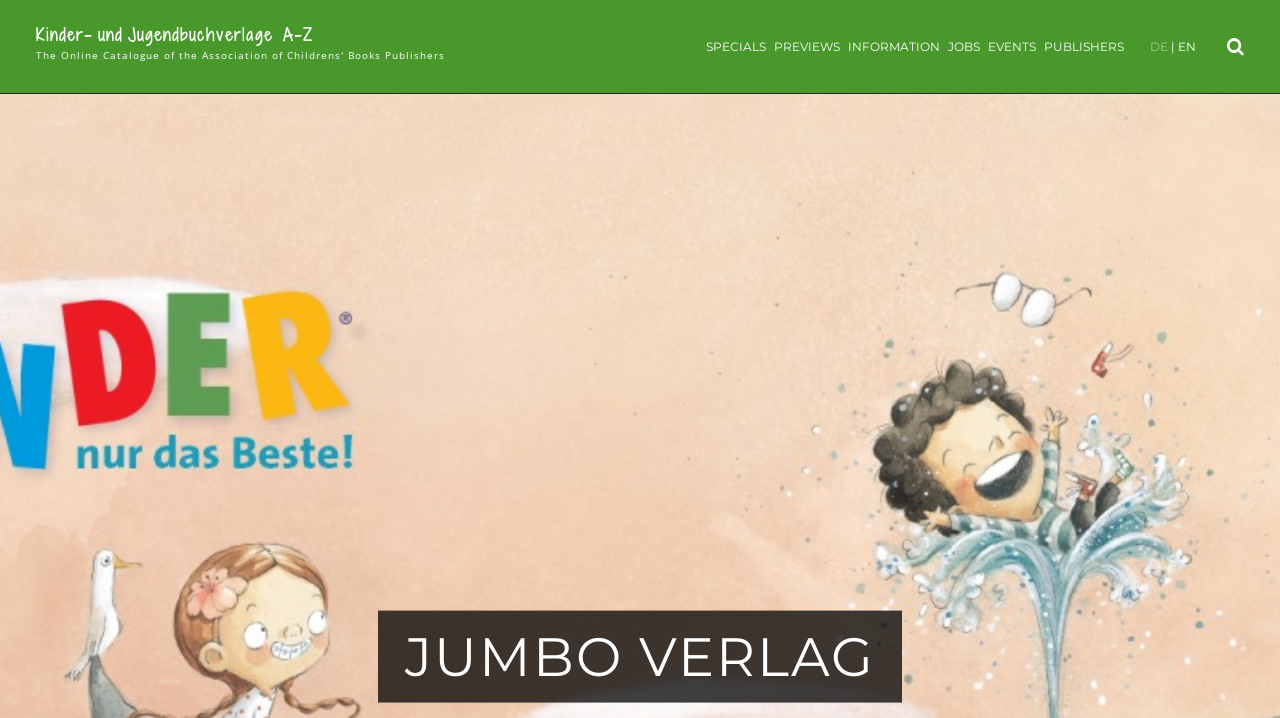Locate the bounding box coordinates of the element that needs to be clicked to carry out the instruction: "Switch to English". The coordinates should be given as four float numbers ranging from 0 to 1, i.e., [left, top, right, bottom].

[0.898, 0.052, 0.934, 0.079]